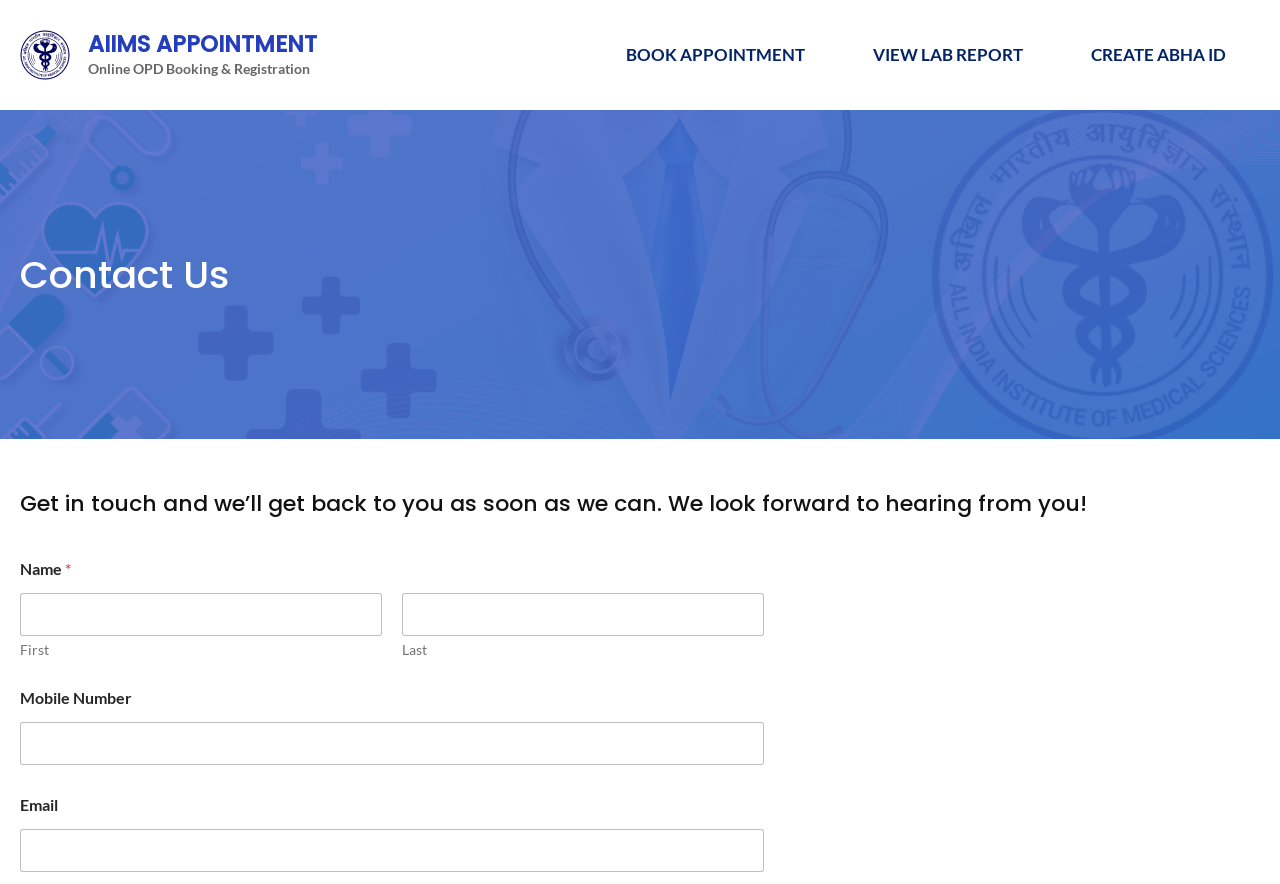Extract the bounding box coordinates for the HTML element that matches this description: "parent_node: First name="wpforms[fields][0][first]"". The coordinates should be four float numbers between 0 and 1, i.e., [left, top, right, bottom].

[0.016, 0.671, 0.298, 0.72]